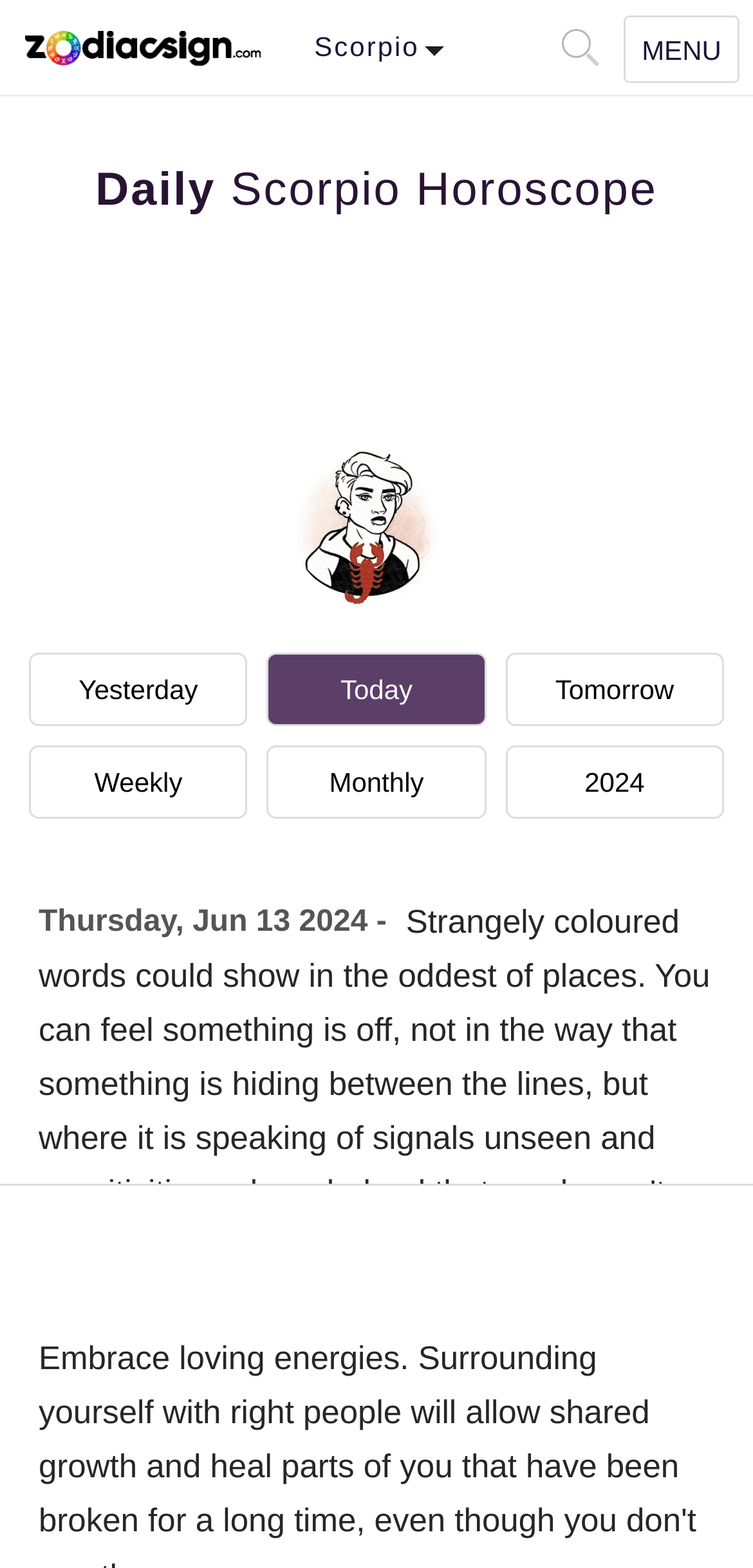Pinpoint the bounding box coordinates for the area that should be clicked to perform the following instruction: "Expand the page".

[0.821, 0.67, 0.949, 0.732]